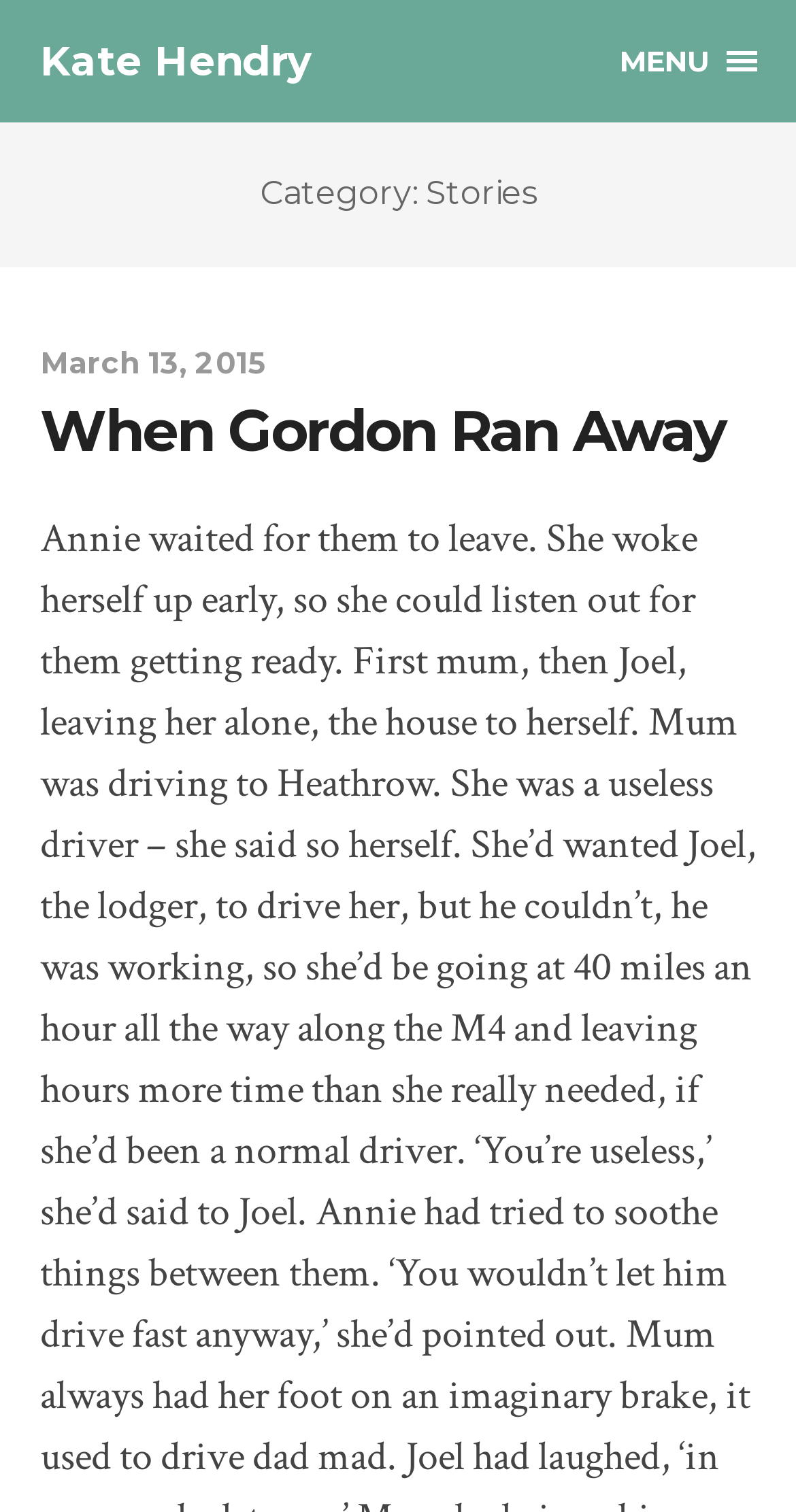Look at the image and write a detailed answer to the question: 
Is the link 'When Gordon Ran Away' a story?

I inferred that the link 'When Gordon Ran Away' is a story because it is located under the category heading 'Category: Stories' and it has a similar format to the date link 'March 13, 2015', suggesting that it is a story title.